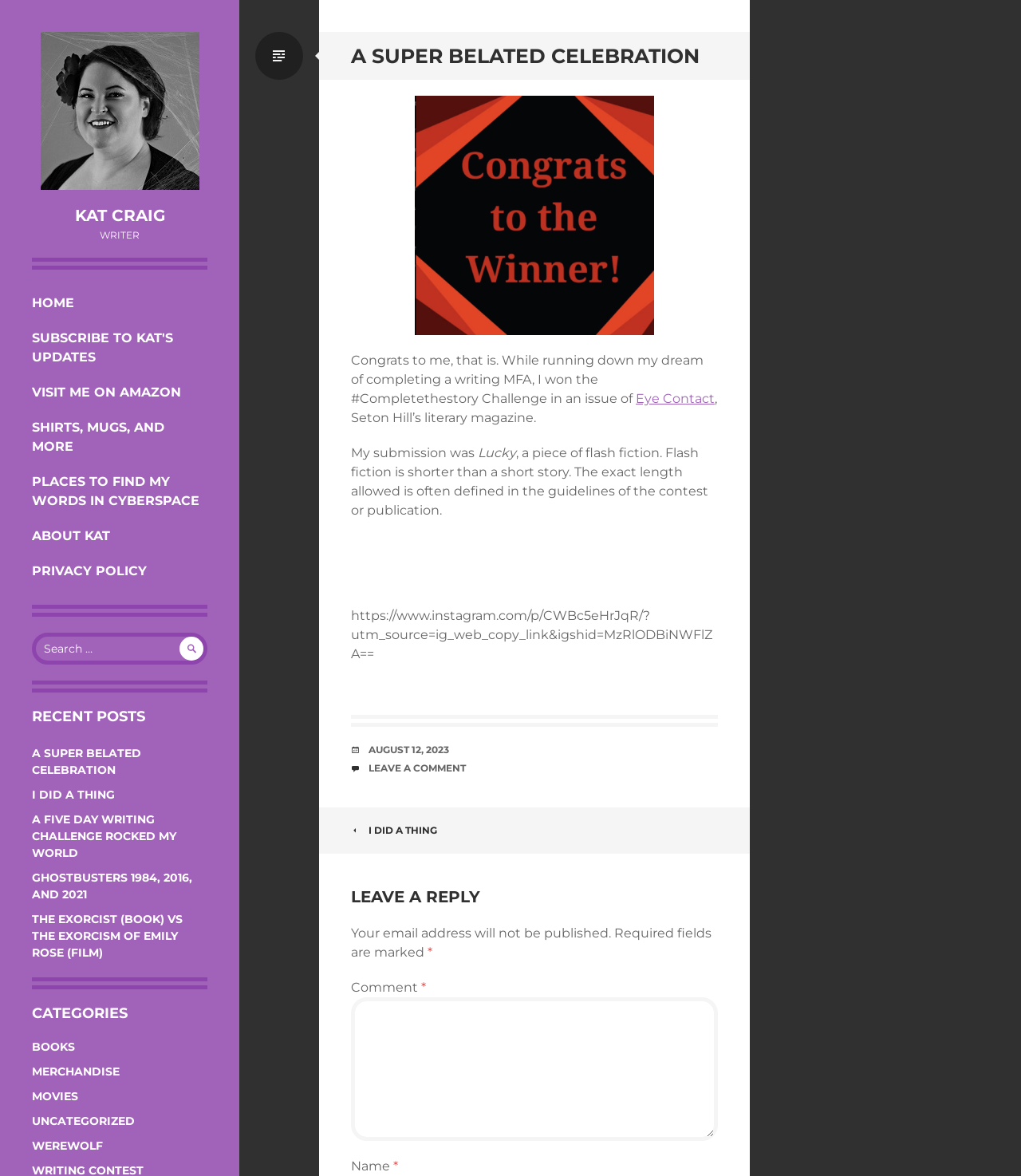Write an extensive caption that covers every aspect of the webpage.

This webpage is a personal blog belonging to Kat Craig, a writer. At the top, there is a heading with the title "KAT CRAIG" and a link to her name. Below that, there is a heading that reads "WRITER". 

On the left side of the page, there is a vertical navigation menu with links to various sections, including "HOME", "SUBSCRIBE TO KAT'S UPDATES", "VISIT ME ON AMAZON", "SHIRTS, MUGS, AND MORE", "PLACES TO FIND MY WORDS IN CYBERSPACE", "ABOUT KAT", and "PRIVACY POLICY". 

Below the navigation menu, there is a search bar with a button and a placeholder text "Search for:". 

The main content of the page is an article titled "A Super Belated Celebration". The article has a heading and a congratulatory image. The text describes Kat Craig's win in the #Completethestory Challenge and her submission, a piece of flash fiction titled "Lucky". There is also a link to her Instagram post. 

Below the article, there are links to recent posts, including "I DID A THING", "A FIVE DAY WRITING CHALLENGE ROCKED MY WORLD", "GHOSTBUSTERS 1984, 2016, AND 2021", and "THE EXORCIST (BOOK) VS THE EXORCISM OF EMILY ROSE (FILM)". 

Further down, there are categories listed, including "BOOKS", "MERCHANDISE", "MOVIES", "UNCATEGORIZED", and "WEREWOLF". 

At the bottom of the page, there is a footer section with a date, a link to leave a comment, and a post navigation section with a link to the previous post, "I DID A THING". There is also a section to leave a reply, with a text box and fields for name and email address.